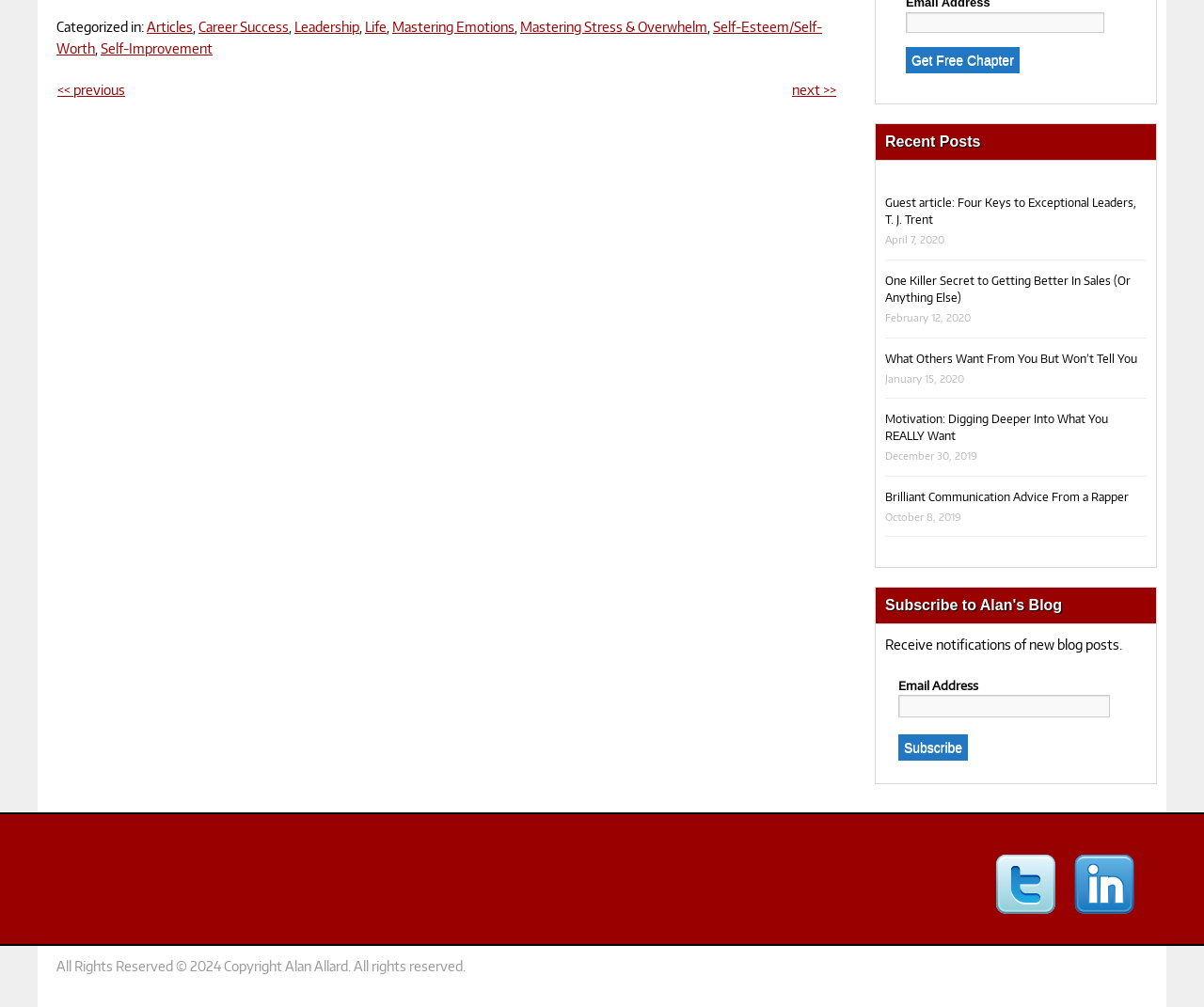Can you find the bounding box coordinates of the area I should click to execute the following instruction: "Follow on Twitter"?

[0.827, 0.891, 0.877, 0.908]